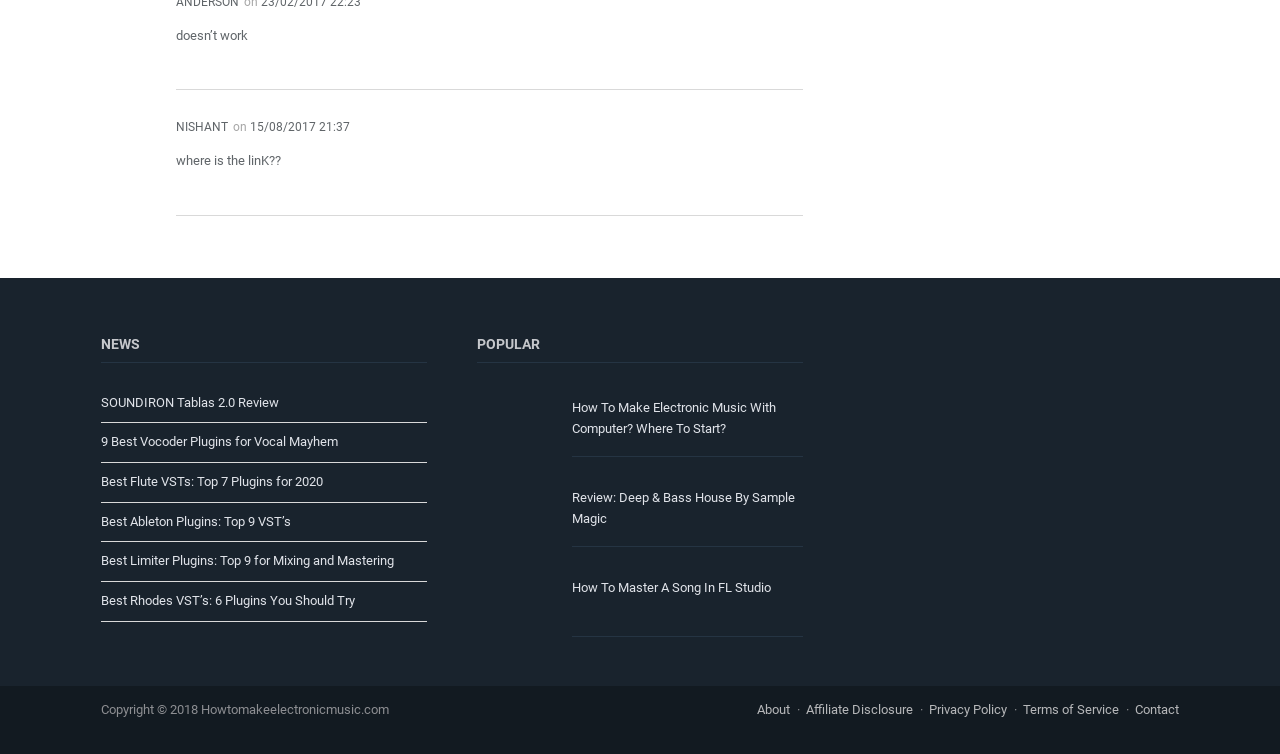Based on the provided description, "SOUNDIRON Tablas 2.0 Review", find the bounding box of the corresponding UI element in the screenshot.

[0.079, 0.524, 0.218, 0.543]